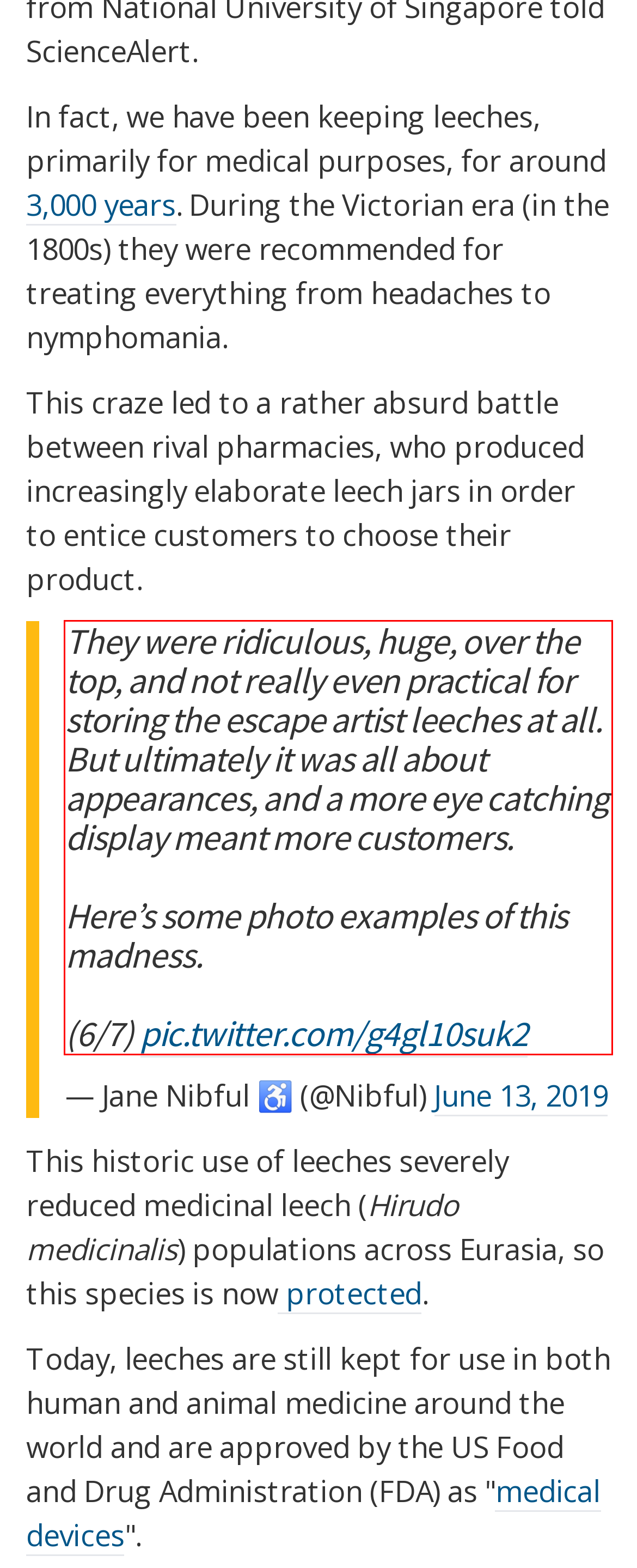You are presented with a webpage screenshot featuring a red bounding box. Perform OCR on the text inside the red bounding box and extract the content.

They were ridiculous, huge, over the top, and not really even practical for storing the escape artist leeches at all. But ultimately it was all about appearances, and a more eye catching display meant more customers. Here’s some photo examples of this madness. (6/7) pic.twitter.com/g4gl10suk2